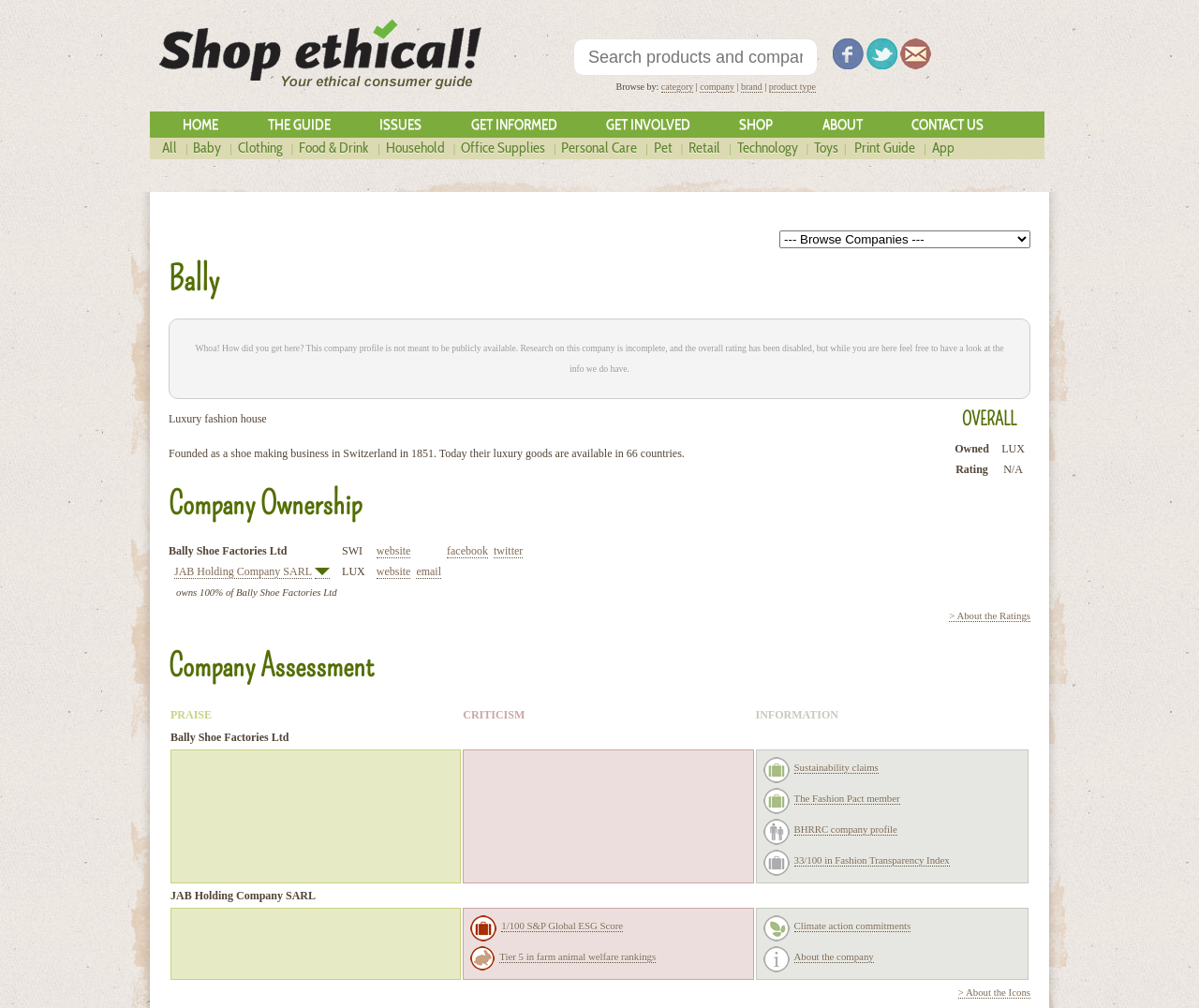Identify the bounding box coordinates for the element you need to click to achieve the following task: "Select a company type". Provide the bounding box coordinates as four float numbers between 0 and 1, in the form [left, top, right, bottom].

[0.133, 0.135, 0.15, 0.158]